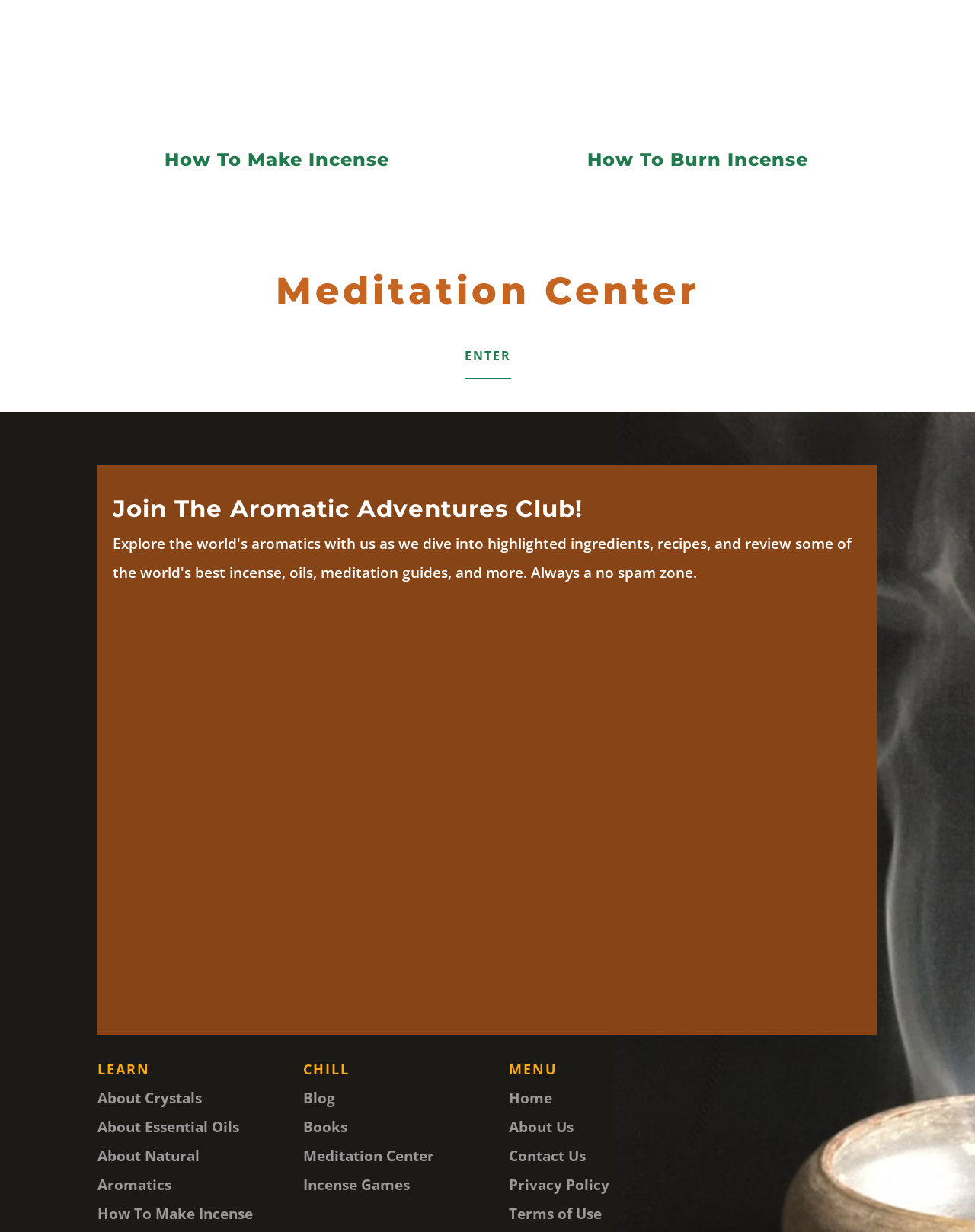Please determine the bounding box coordinates for the UI element described here. Use the format (top-left x, top-left y, bottom-right x, bottom-right y) with values bounded between 0 and 1: About Natural Aromatics

[0.1, 0.93, 0.205, 0.969]